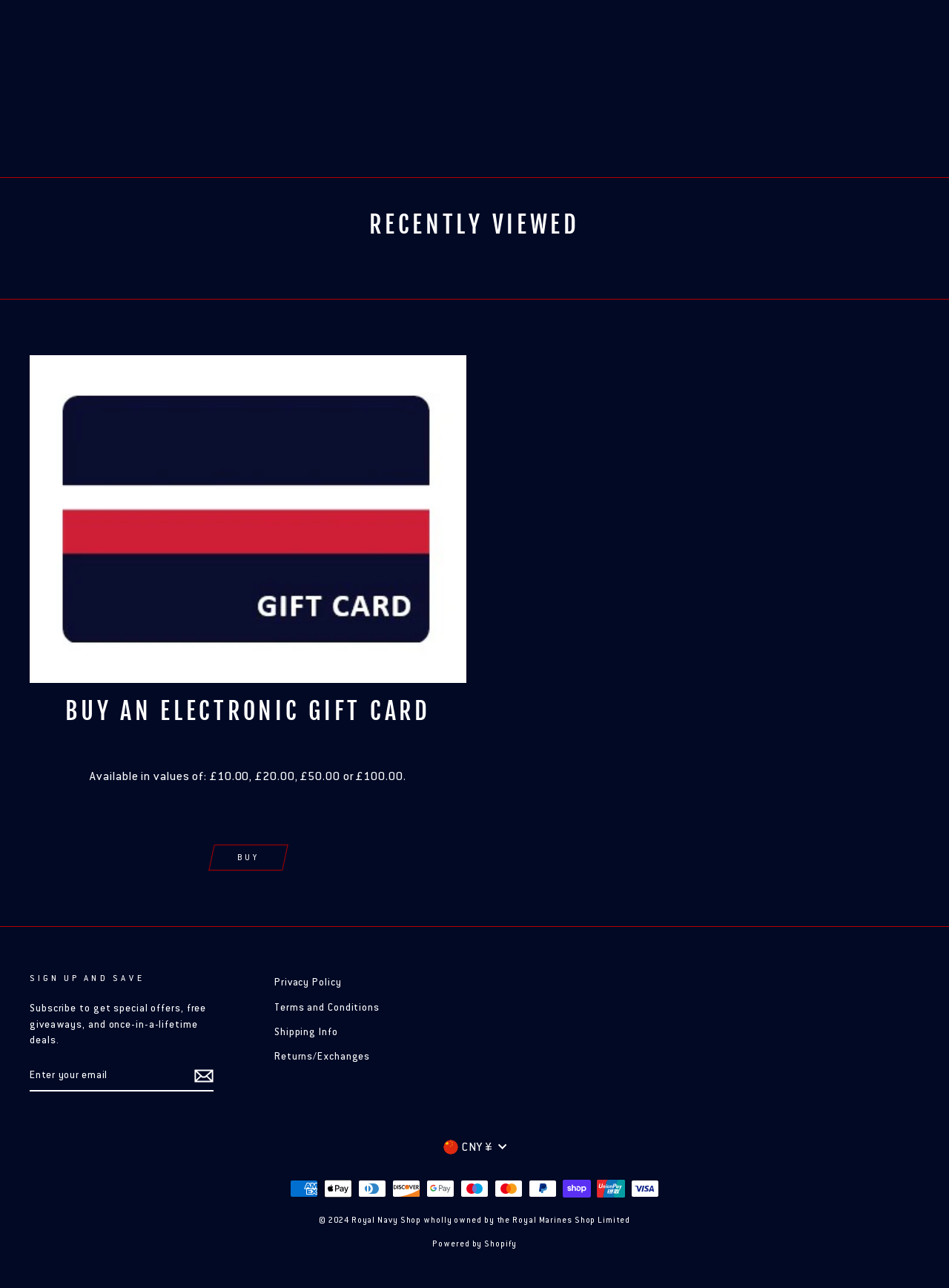Specify the bounding box coordinates for the region that must be clicked to perform the given instruction: "Enter email address".

[0.031, 0.822, 0.225, 0.847]